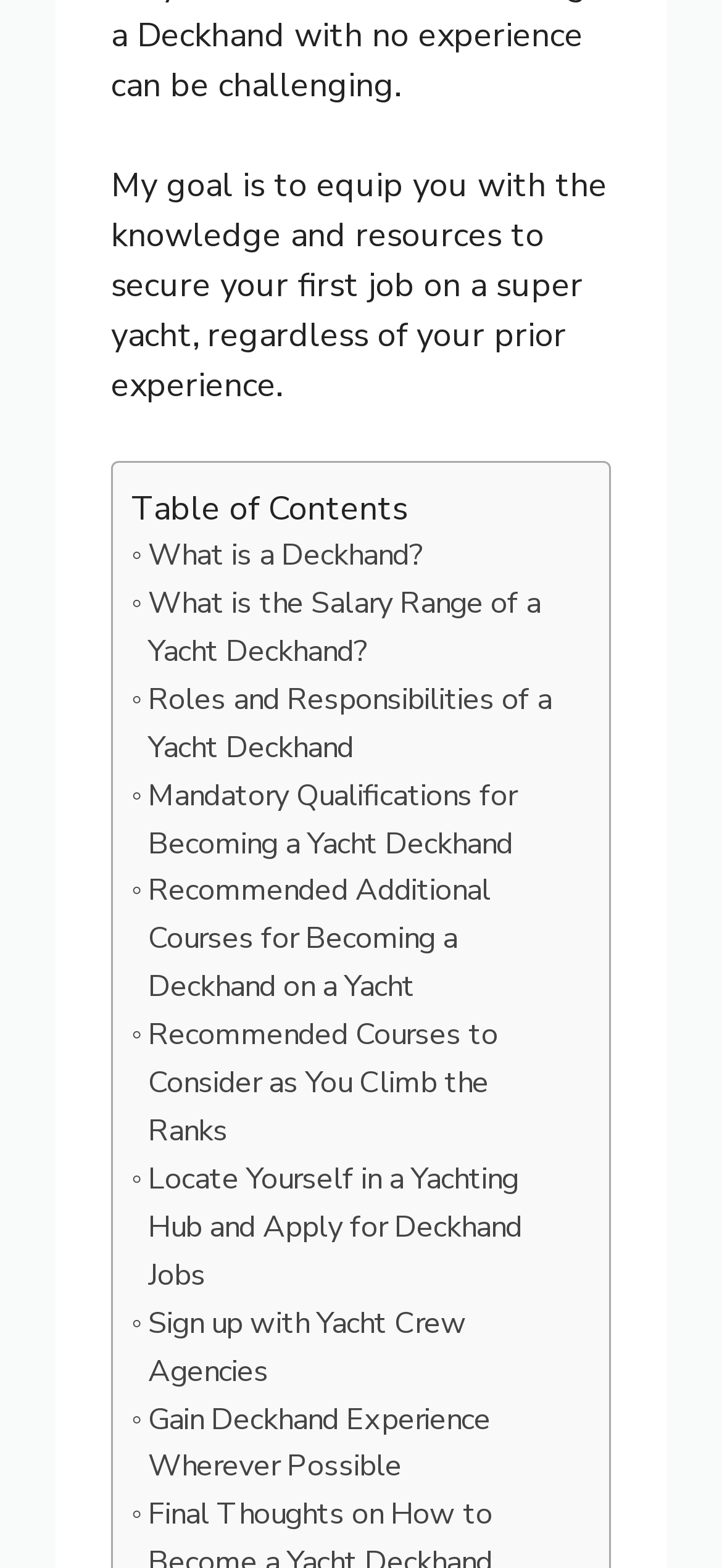Please determine the bounding box coordinates of the element's region to click in order to carry out the following instruction: "View 'Roles and Responsibilities of a Yacht Deckhand'". The coordinates should be four float numbers between 0 and 1, i.e., [left, top, right, bottom].

[0.182, 0.432, 0.792, 0.493]